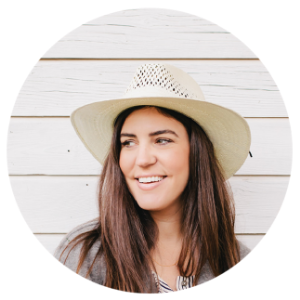What is the background of the portrait?
Using the image as a reference, answer the question in detail.

The portrait has a soft, white wooden backdrop, which creates a warm and inviting atmosphere and enhances the woman's friendly demeanor.